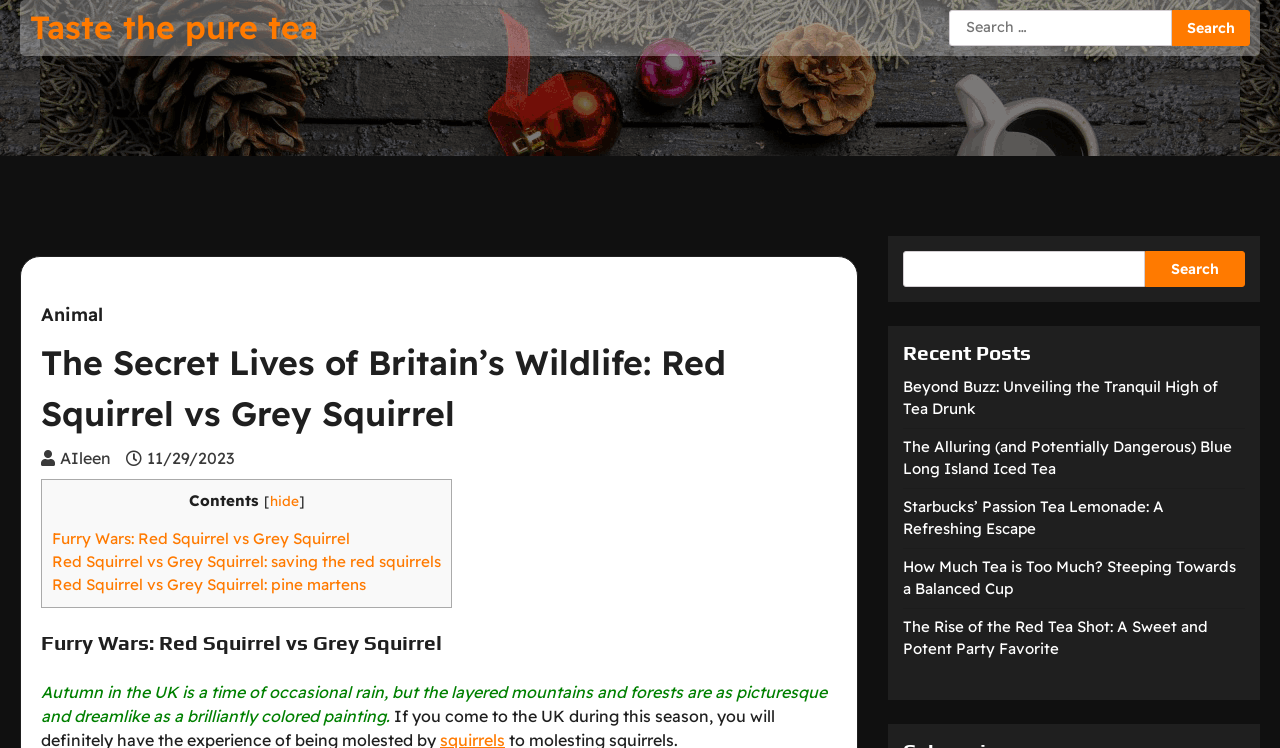Pinpoint the bounding box coordinates of the clickable element to carry out the following instruction: "Search again."

[0.705, 0.335, 0.895, 0.383]